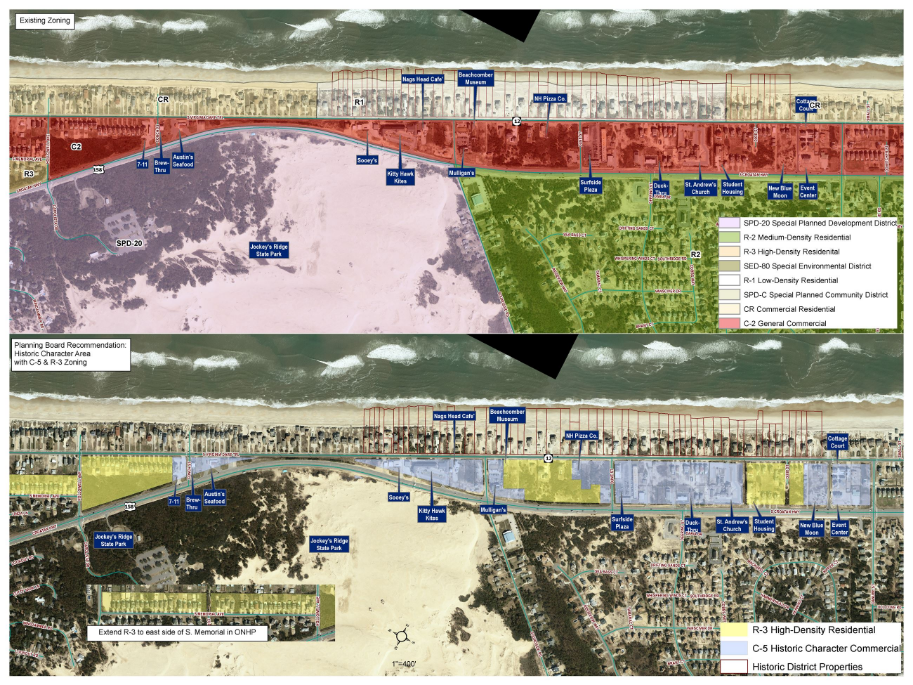What is the name of the café marked on the existing zoning map?
Carefully examine the image and provide a detailed answer to the question.

The existing zoning map at the top of the image highlights various landmarks, including Nags Head Café, which is a notable feature in the area.